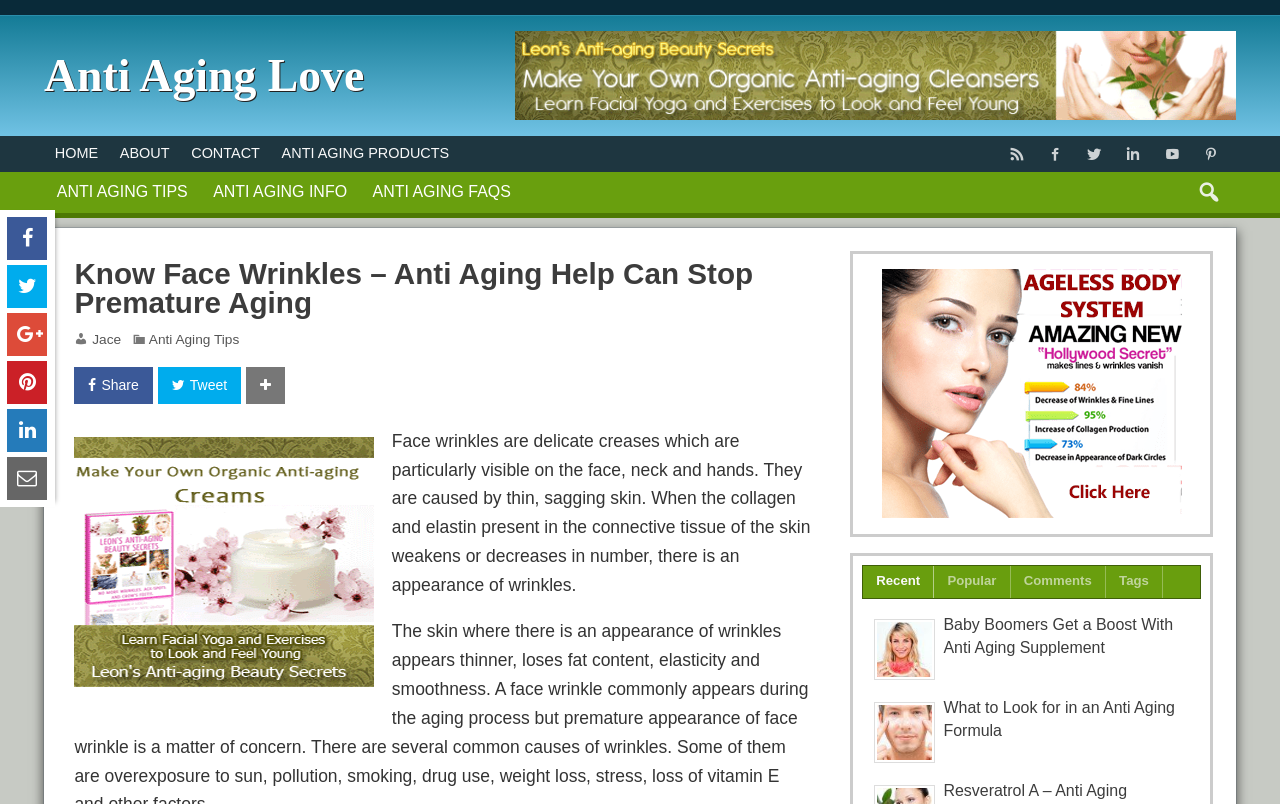Use a single word or phrase to respond to the question:
What is the topic of the article mentioned at the bottom of the webpage?

Anti Aging Formula